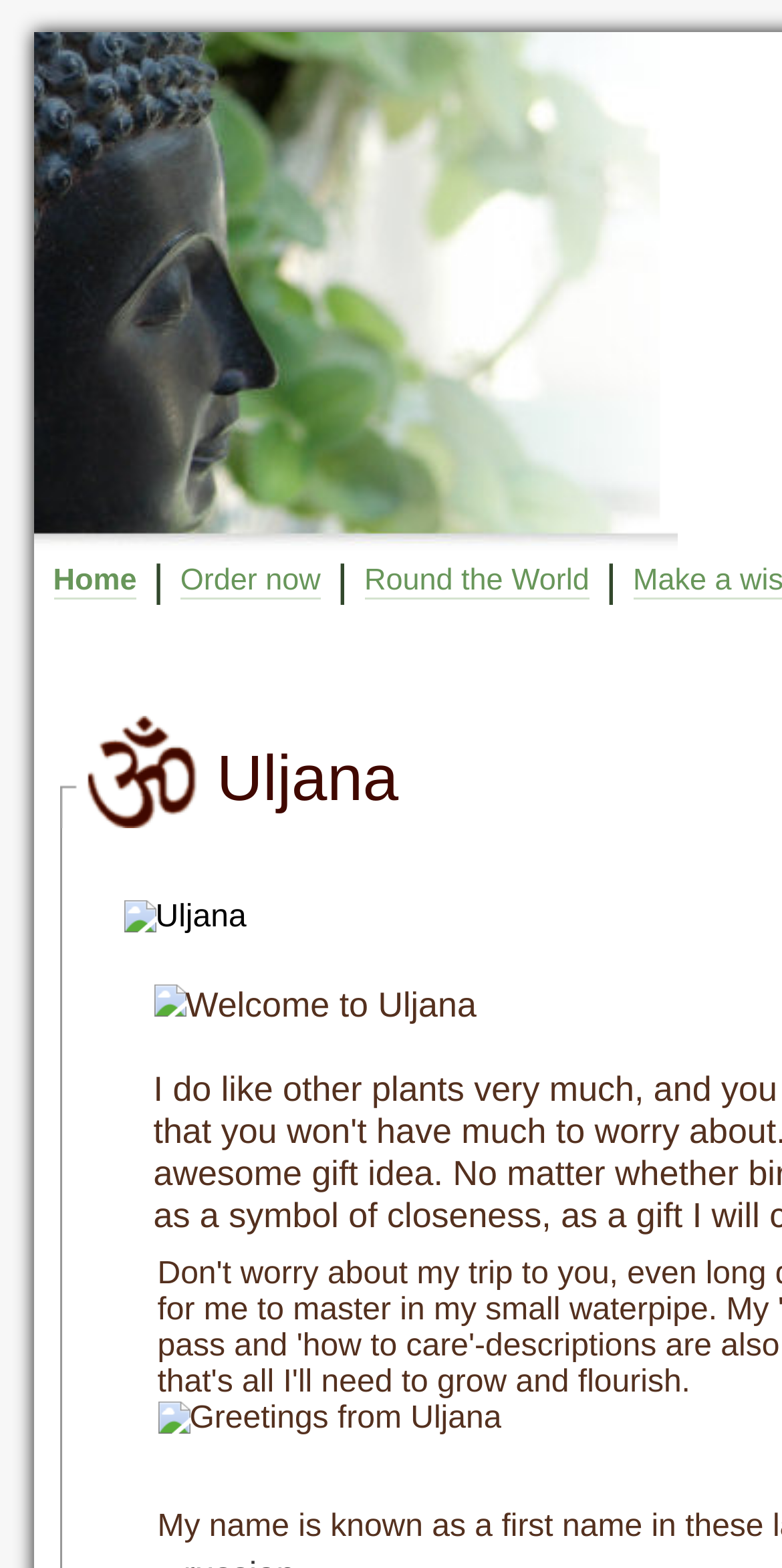Illustrate the webpage's structure and main components comprehensively.

The webpage is about Uljana at FLOWER of CHANGE, with a focus on wedding day specials. At the top left, there are two small images, followed by another image below them. To the right of these images, there is a large image that takes up most of the width of the page.

Below the large image, there is a navigation menu with five items: "Home", "Order now", "Round the World", and two separator lines. The menu items are evenly spaced and aligned horizontally.

Further down the page, there is a table with two rows. The first row contains an image, and the second row contains a heading "Uljana" with an image below it. The heading "Uljana" is accompanied by two more images, one with the text "Welcome to Uljana" and another with the text "Greetings from Uljana".

Overall, the webpage has a prominent display of images, with a clear navigation menu and a focus on Uljana's wedding day specials.